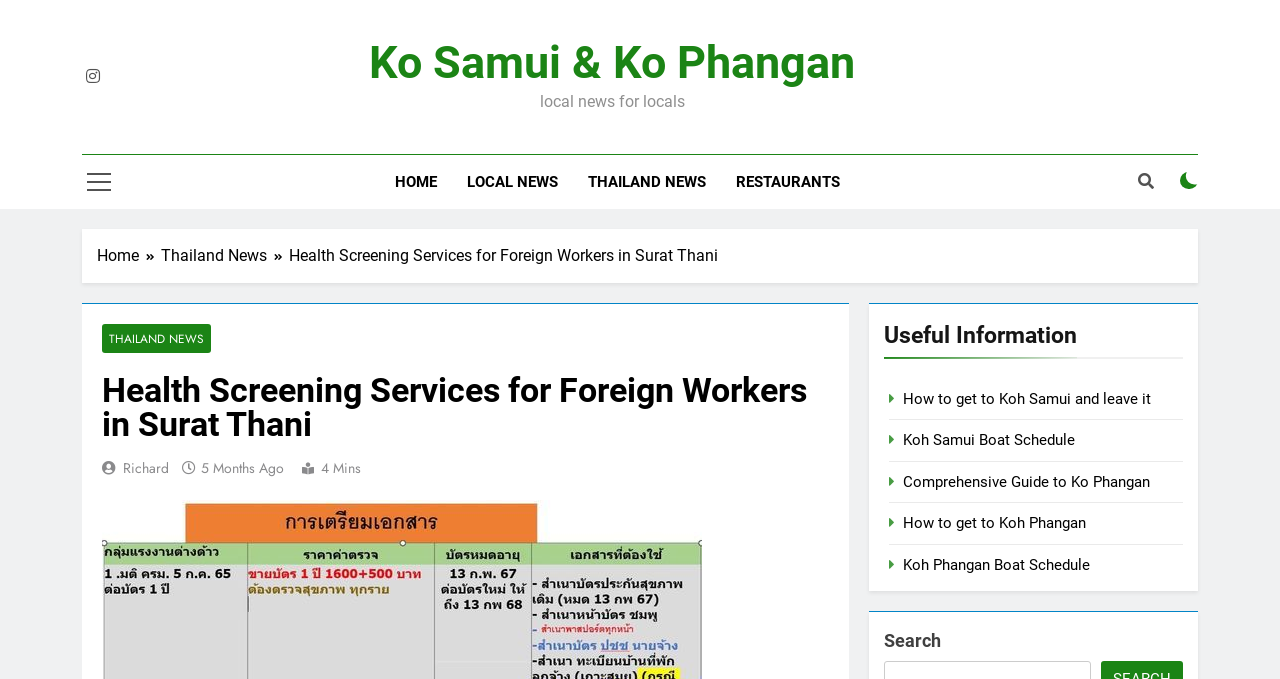Determine the bounding box coordinates of the area to click in order to meet this instruction: "Read local news for locals".

[0.422, 0.135, 0.535, 0.163]